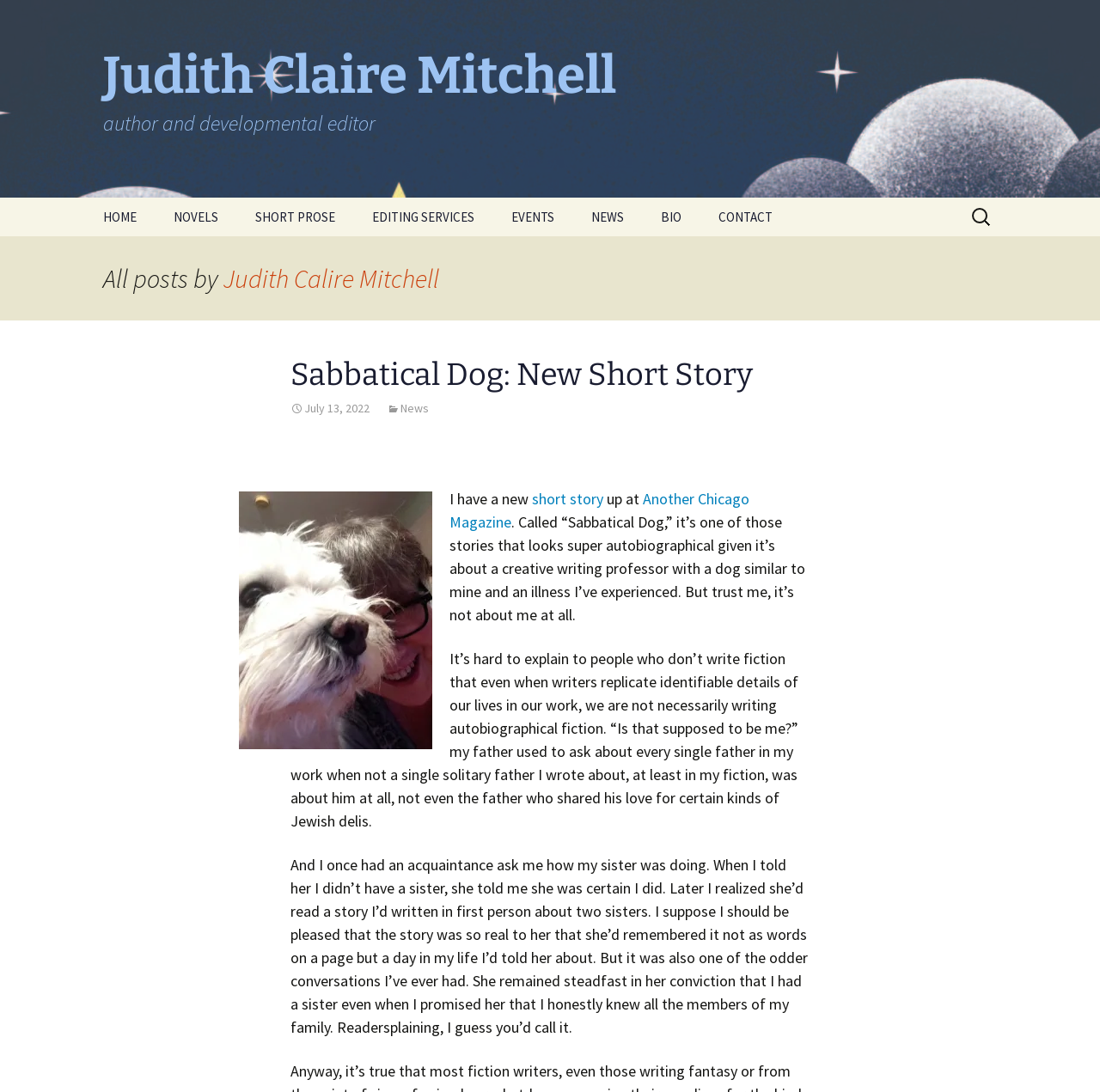Please specify the bounding box coordinates of the clickable section necessary to execute the following command: "Search for posts".

[0.88, 0.182, 0.906, 0.216]